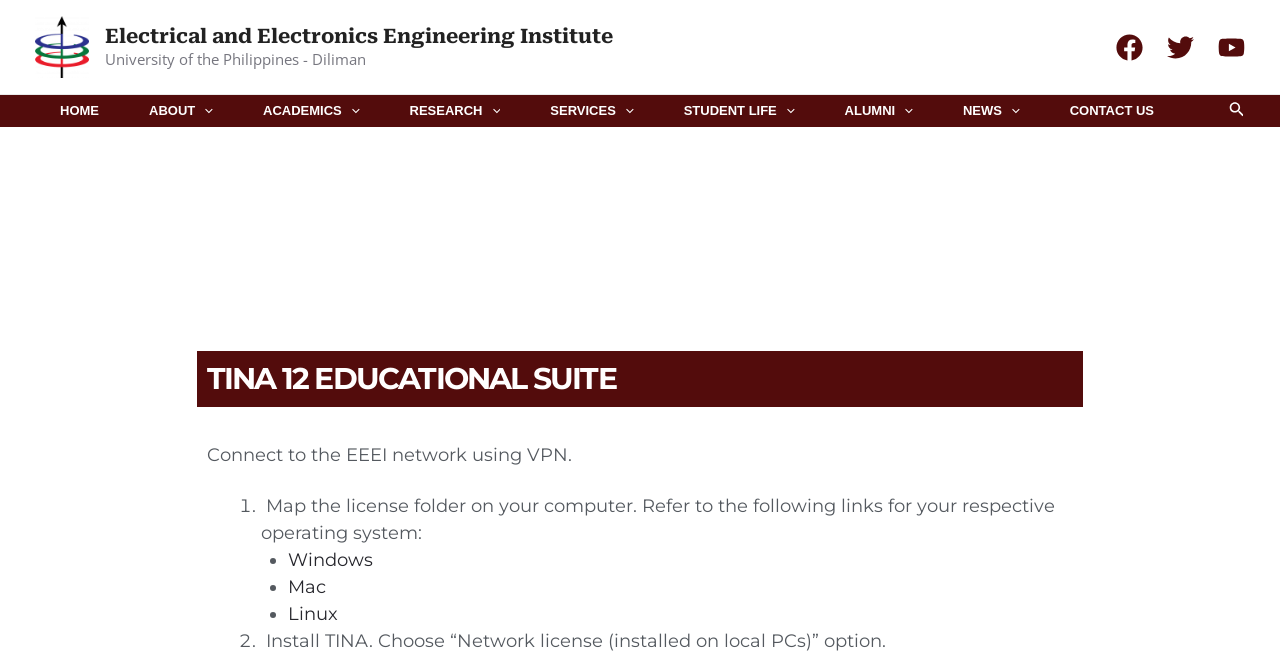Please provide the bounding box coordinates for the UI element as described: "alt="Electrical and Electronics Engineering Institute"". The coordinates must be four floats between 0 and 1, represented as [left, top, right, bottom].

[0.027, 0.052, 0.07, 0.085]